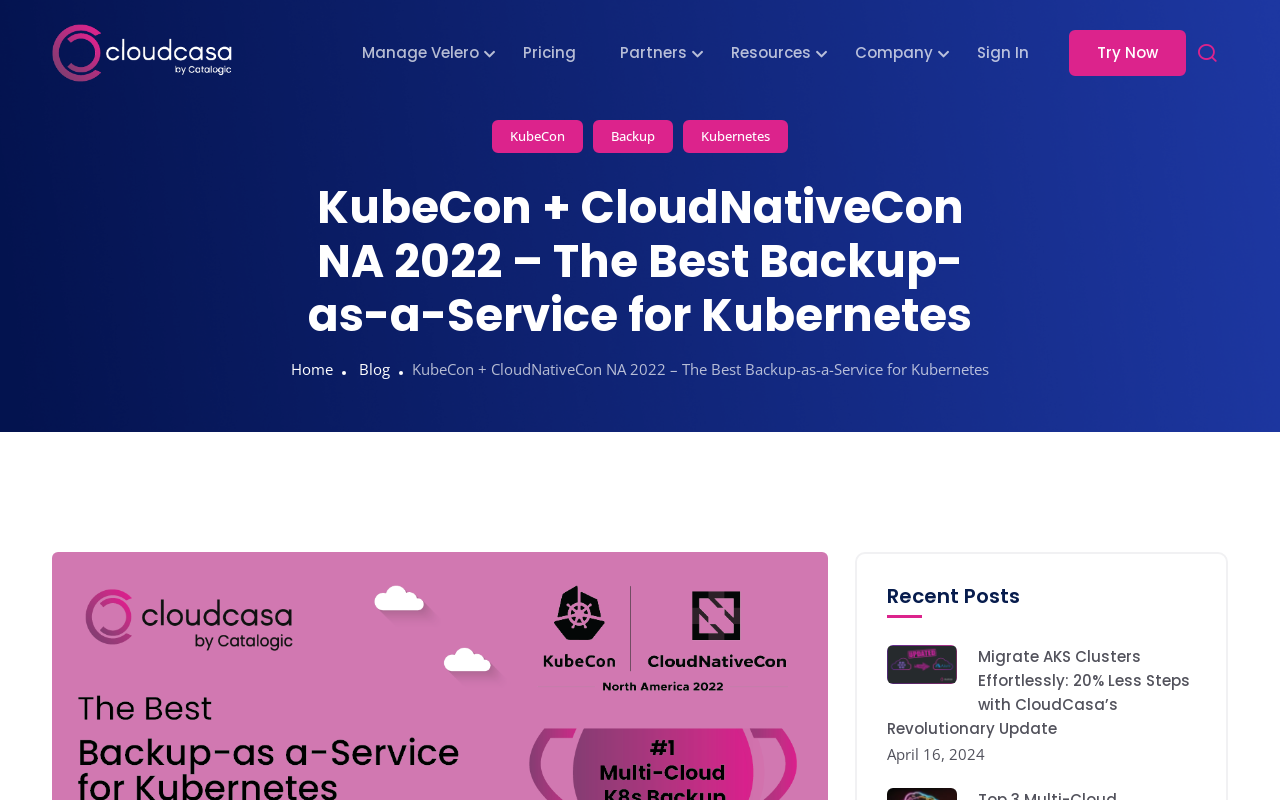Provide a one-word or brief phrase answer to the question:
What is the company name?

CloudCasa